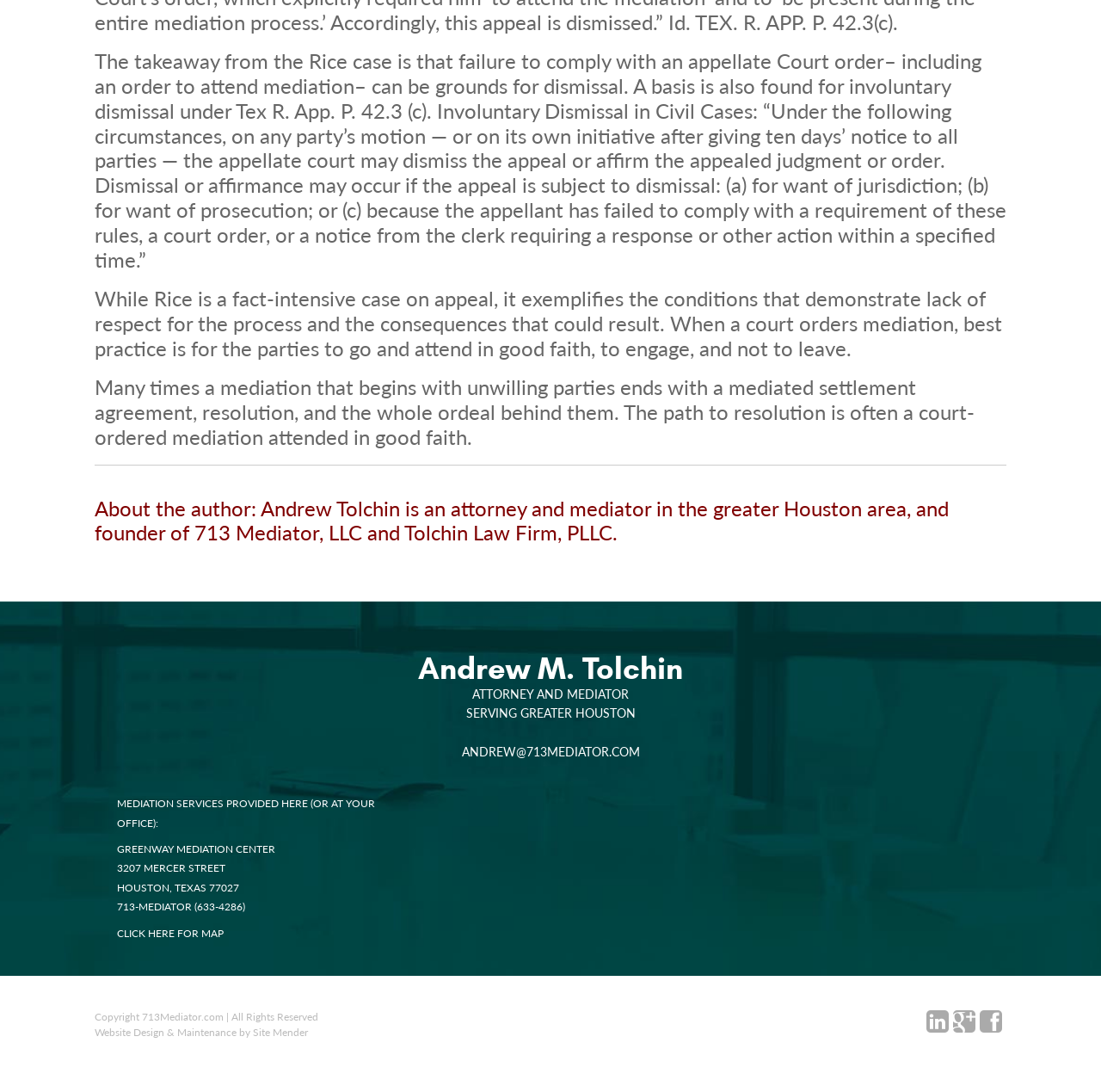What is the email address of Andrew Tolchin?
Please ensure your answer is as detailed and informative as possible.

The email address can be found in the section 'About the author' where it is listed as 'ANDREW@713MEDIATOR.COM'.